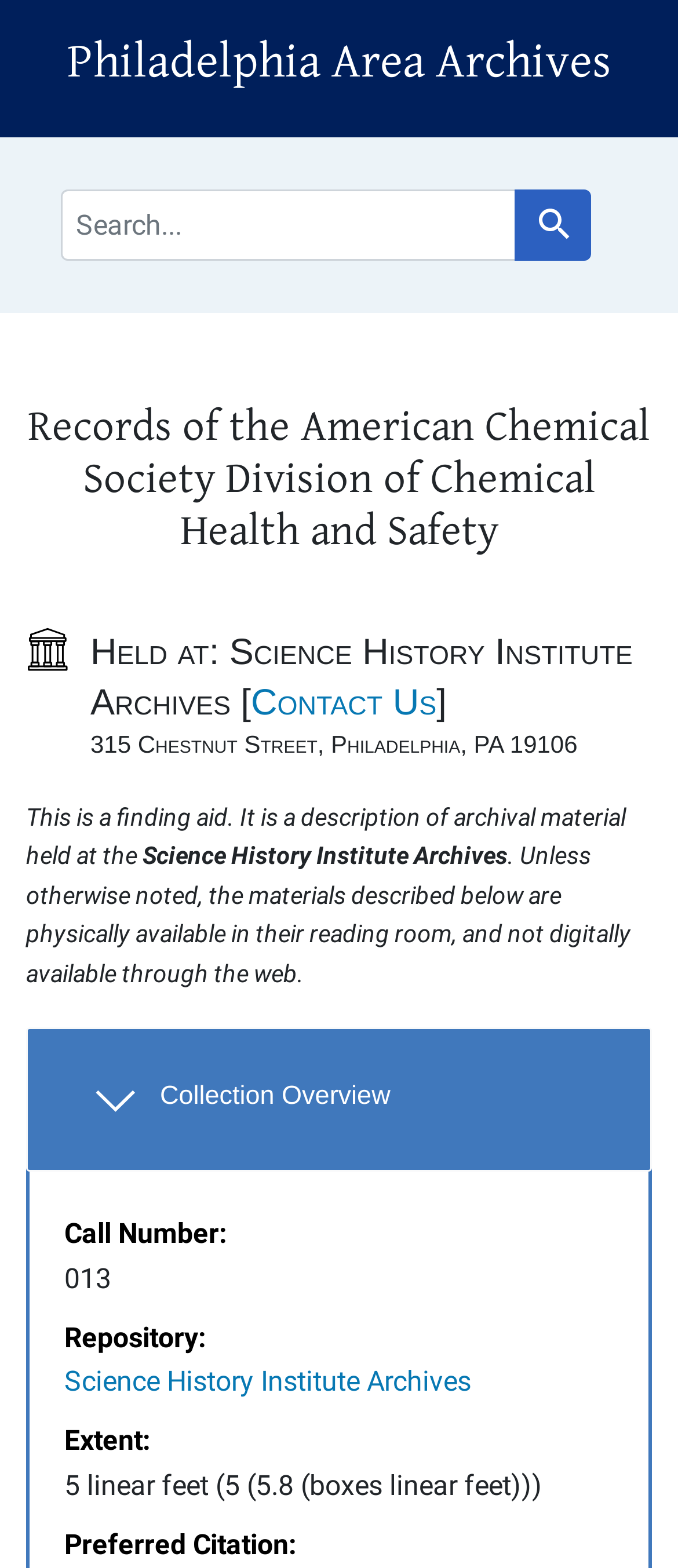What is the preferred citation for the collection?
Please use the image to provide an in-depth answer to the question.

The webpage provides a description list with terms and details, and one of the terms is 'Preferred Citation:'. However, the corresponding detail is not specified, suggesting that the preferred citation for the collection is not provided on the webpage.